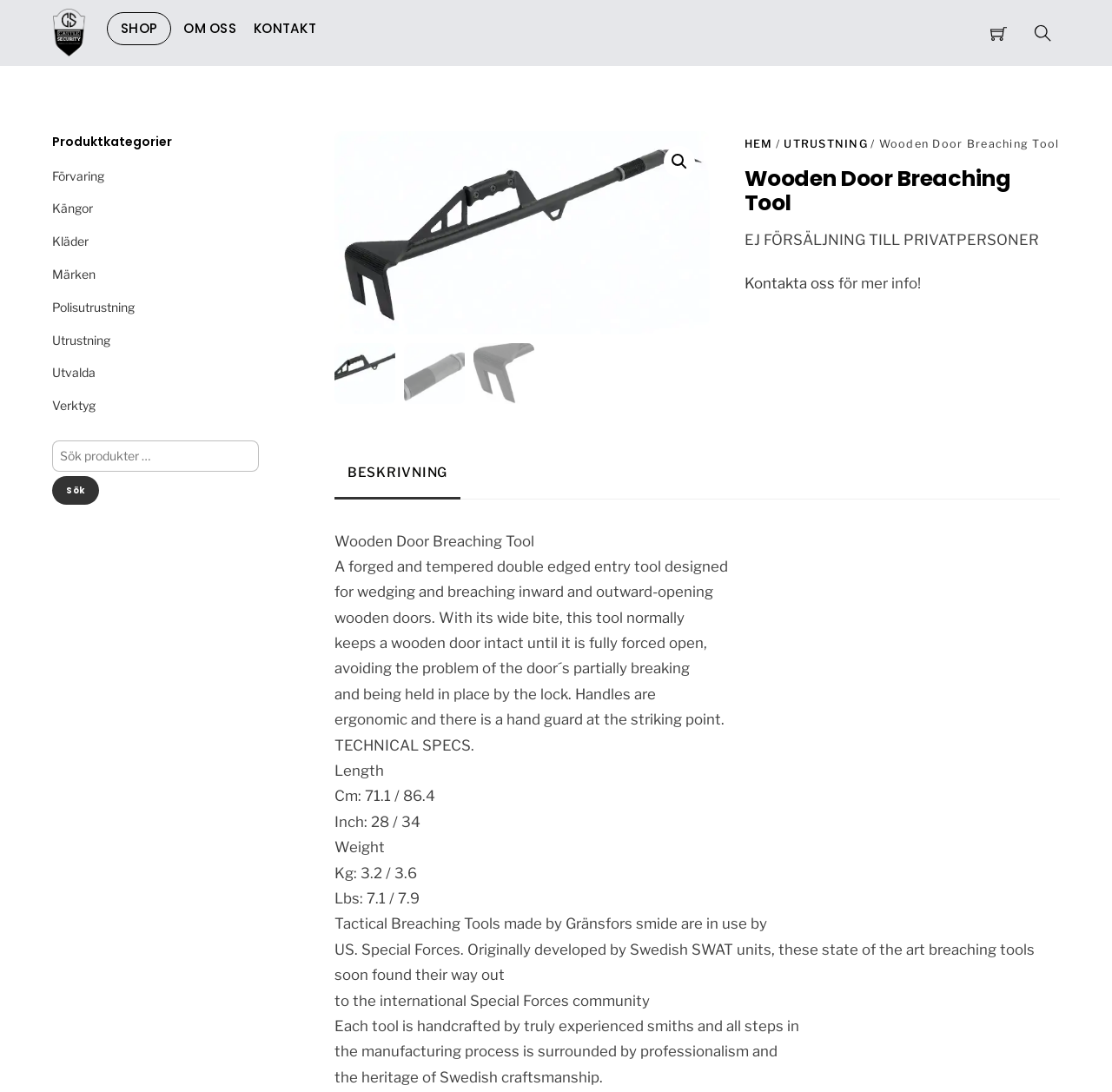Refer to the image and provide an in-depth answer to the question: 
What is the weight of the tool?

I obtained the answer by looking at the 'TECHNICAL SPECS' section of the page, which provides the weight of the tool in both kilograms and pounds.